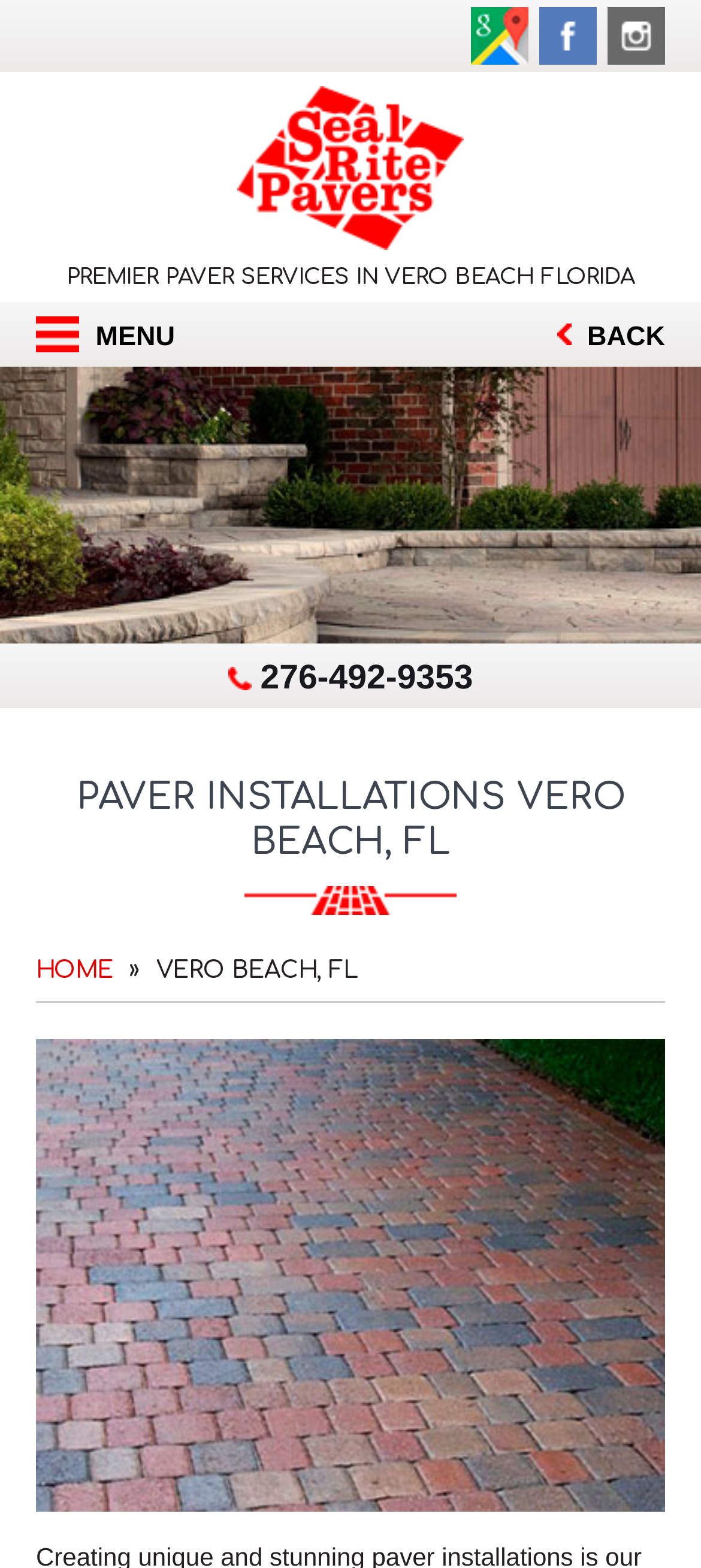Observe the image and answer the following question in detail: What is the phone number?

I found the phone number by looking at the link with the text '276-492-9353' which is located at the middle of the page, indicating it's the company's contact information.